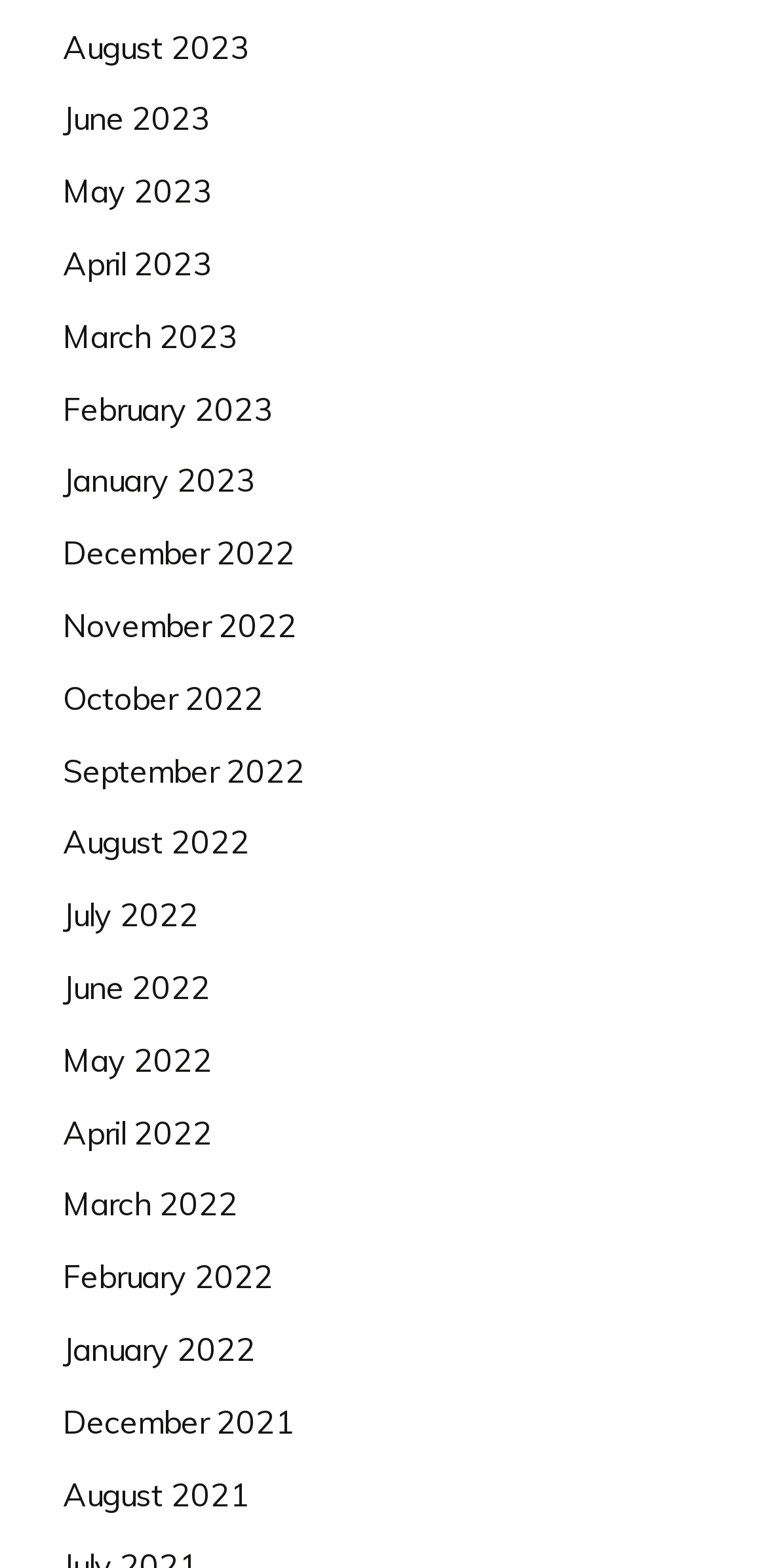Provide a short, one-word or phrase answer to the question below:
Are there any gaps in the month listings?

No